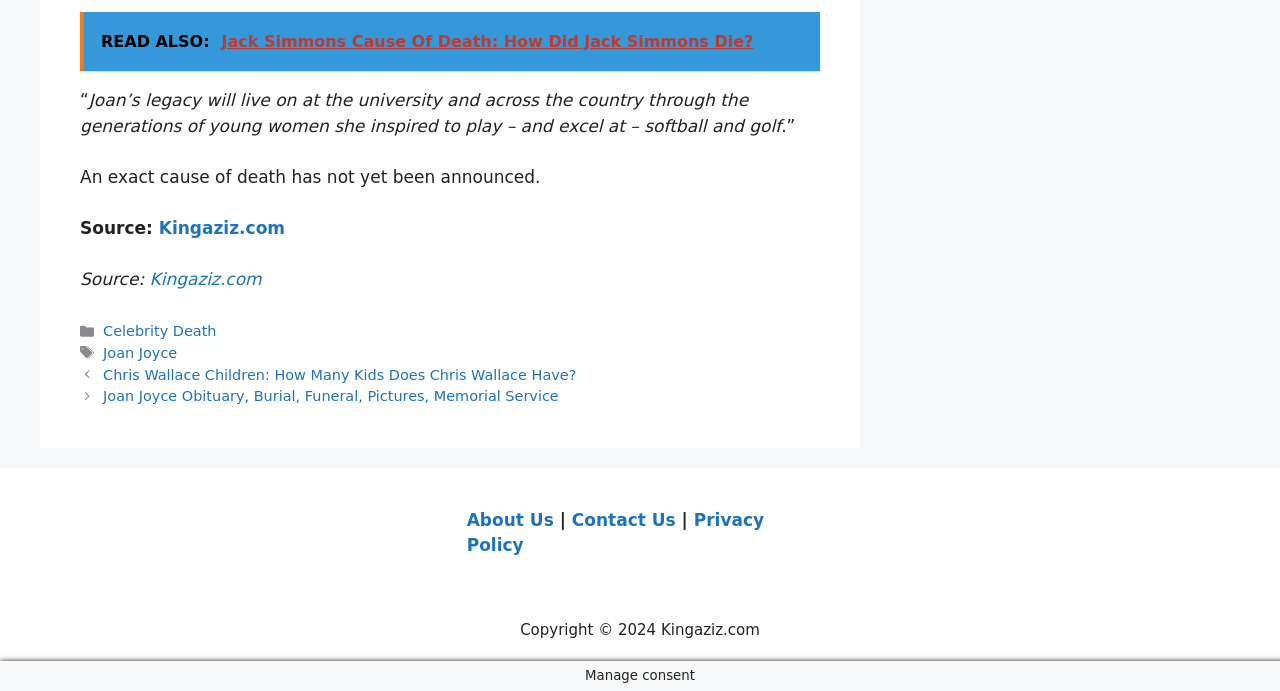Identify the bounding box coordinates of the HTML element based on this description: "Kingaziz.com".

[0.124, 0.315, 0.223, 0.344]